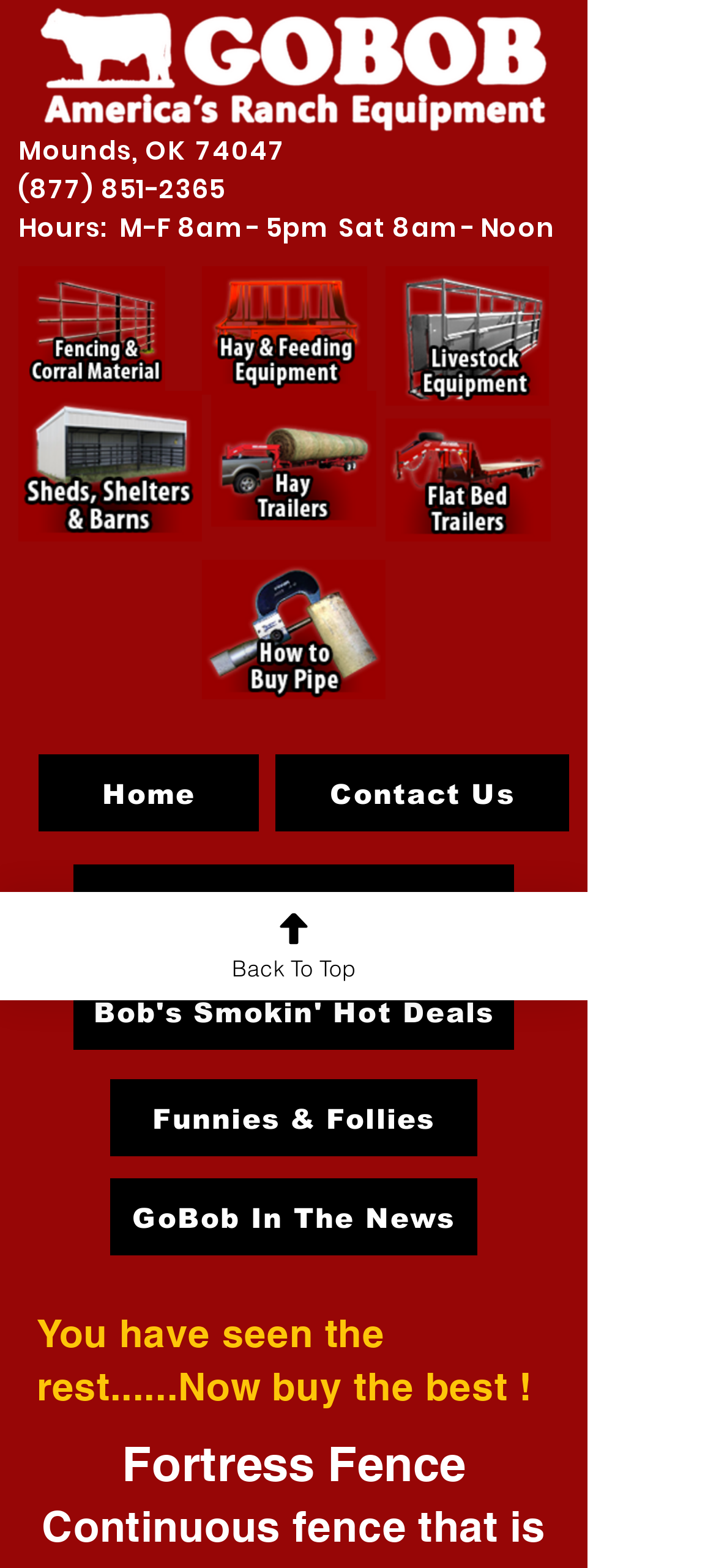Locate the bounding box coordinates of the element's region that should be clicked to carry out the following instruction: "Click the logo". The coordinates need to be four float numbers between 0 and 1, i.e., [left, top, right, bottom].

[0.051, 0.002, 0.769, 0.084]